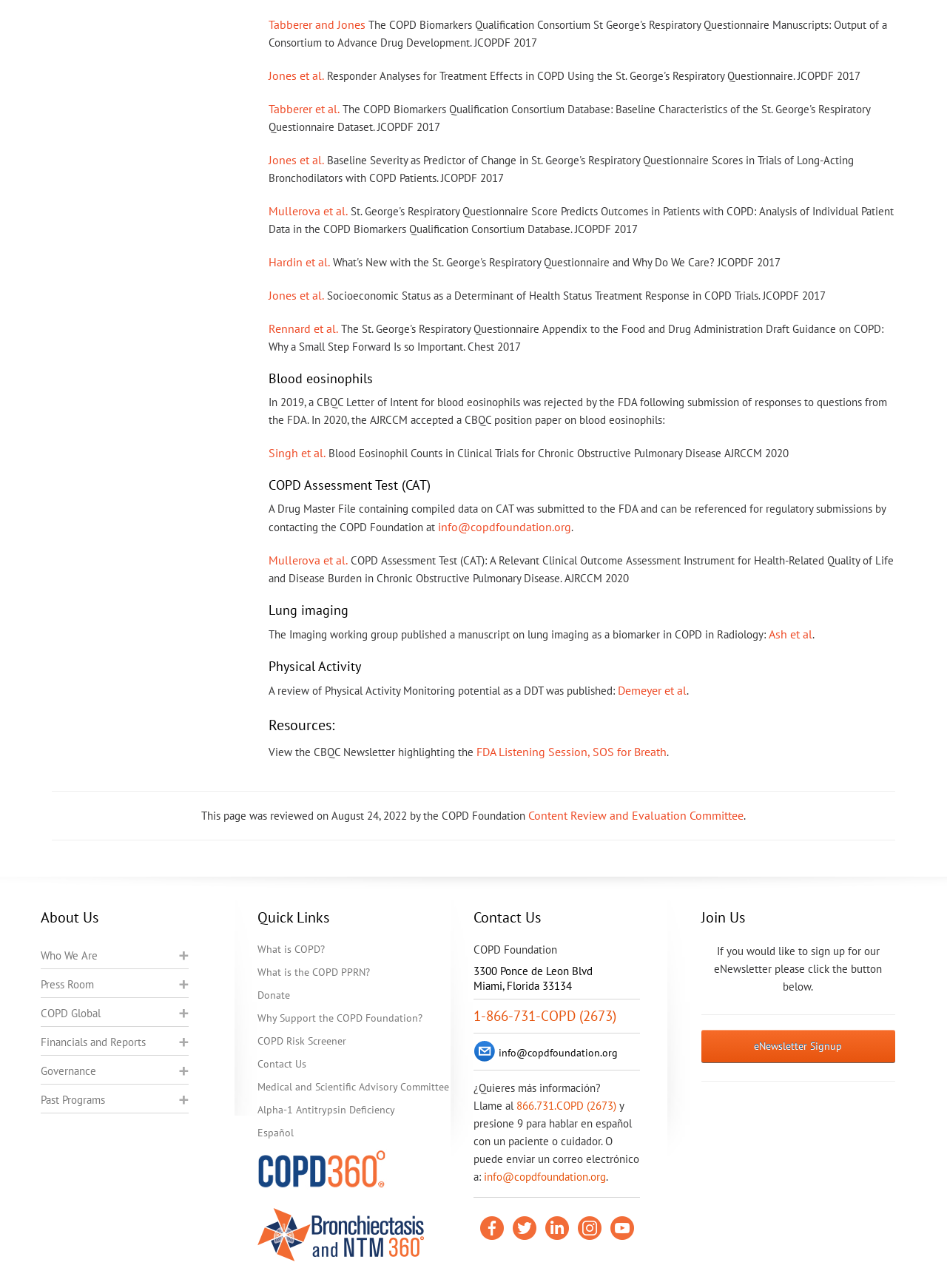Please identify the bounding box coordinates of the element that needs to be clicked to perform the following instruction: "Click on the 'Tabberer and Jones' link".

[0.283, 0.013, 0.386, 0.025]